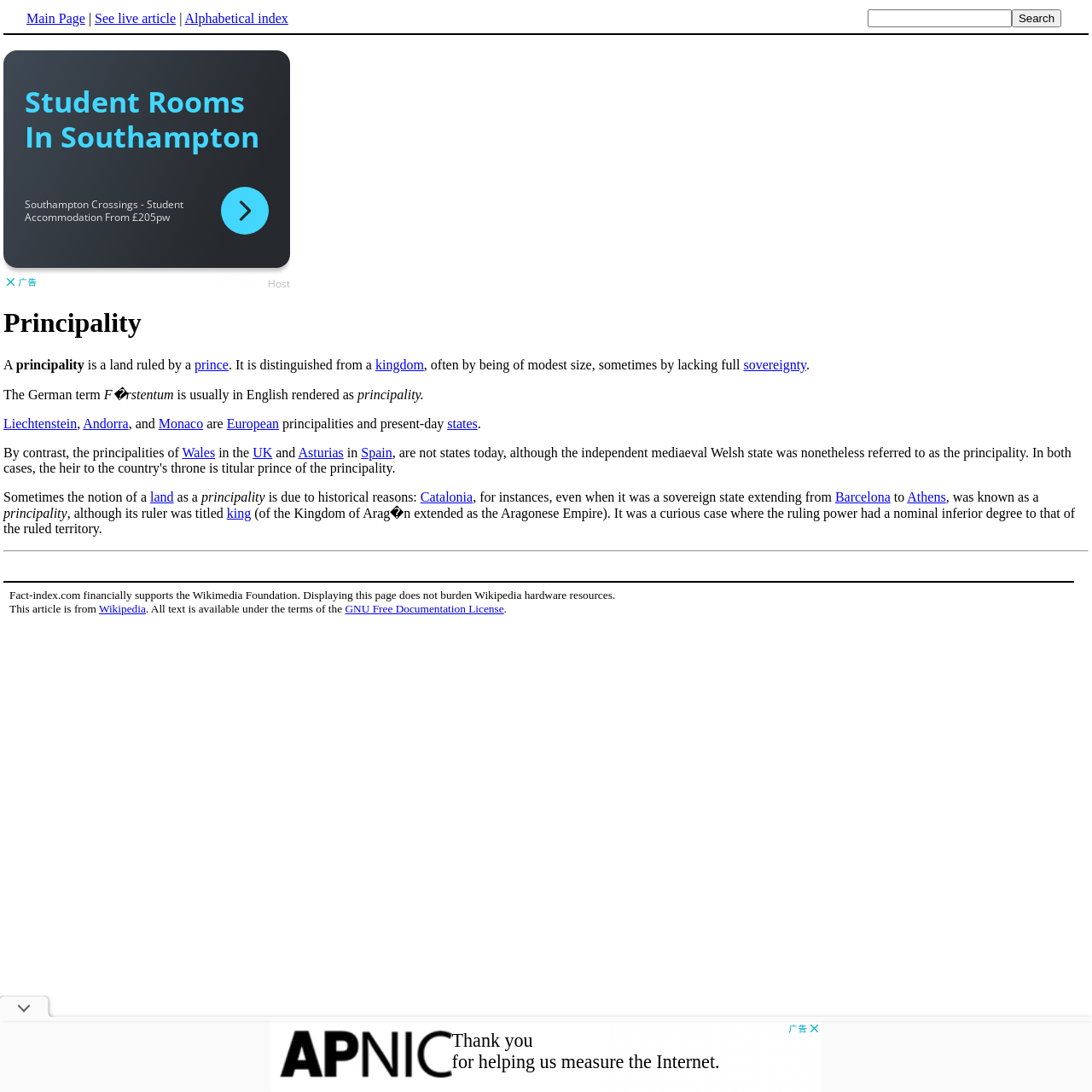Find the bounding box coordinates of the clickable area that will achieve the following instruction: "Learn about European principalities".

[0.208, 0.381, 0.255, 0.394]